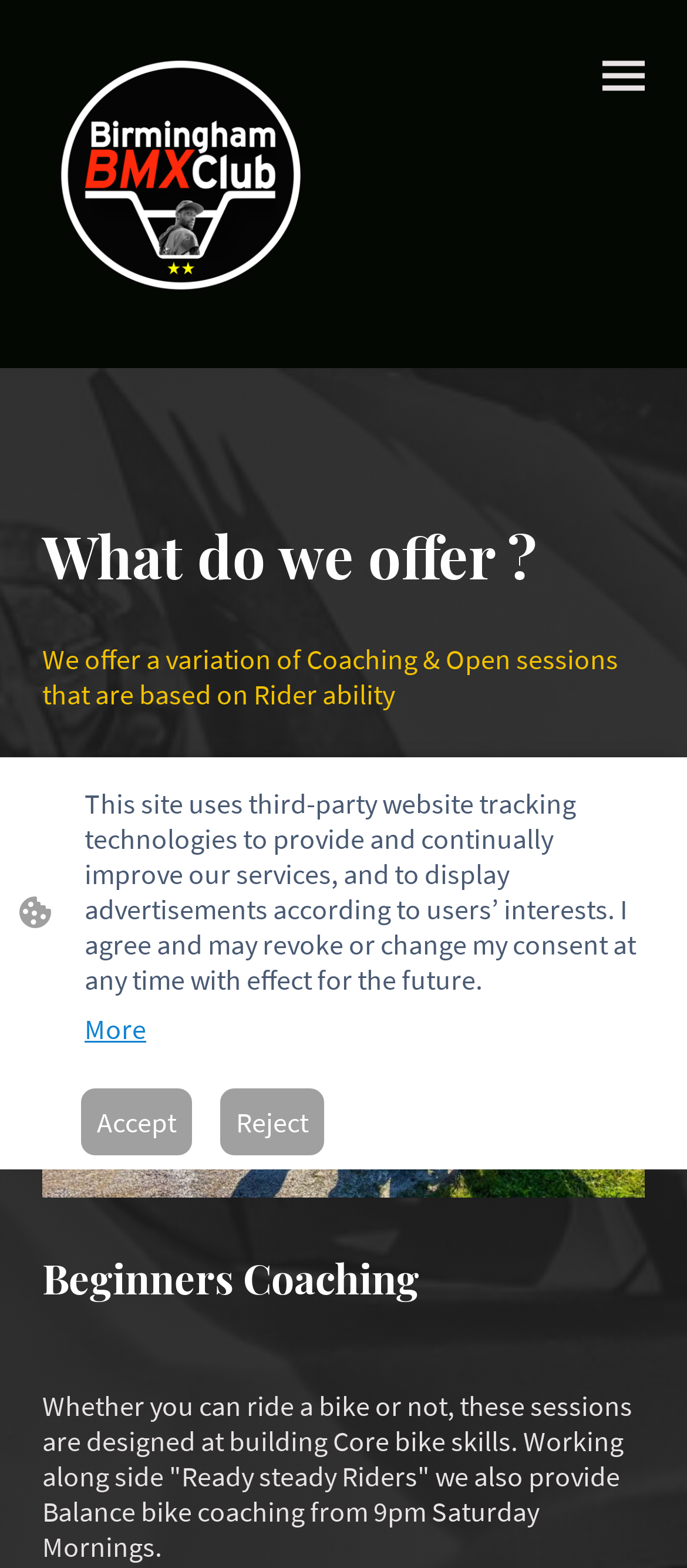What is the purpose of the 'Beginners Coaching'?
Using the information presented in the image, please offer a detailed response to the question.

The purpose of the 'Beginners Coaching' can be determined by reading the static text associated with the heading 'Beginners Coaching', which states 'Whether you can ride a bike or not, these sessions are designed at building Core bike skills.'